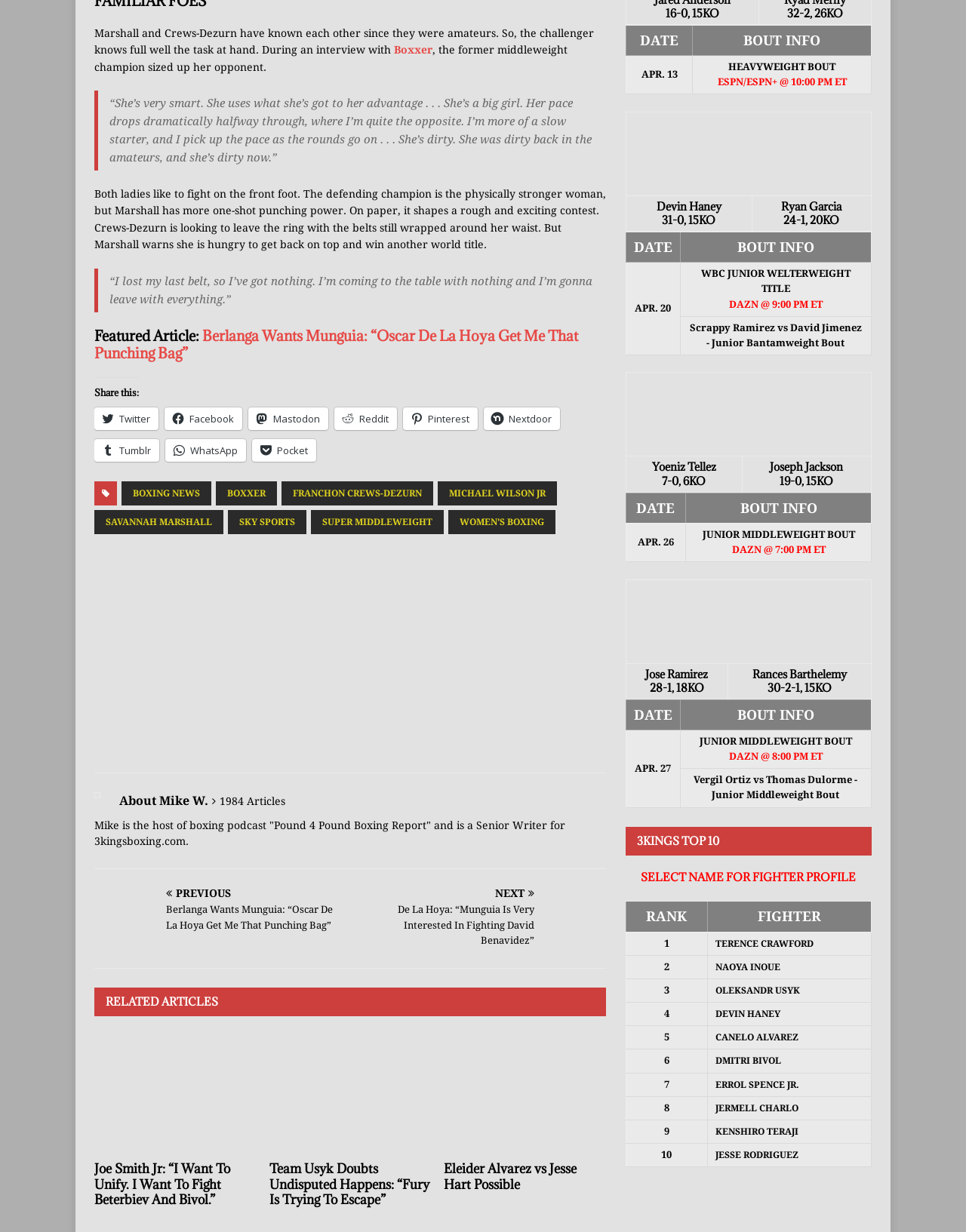What is the date of the heavyweight bout?
Please answer the question with as much detail and depth as you can.

The date of the heavyweight bout is listed in the table as 'APR. 13', which is the date of the upcoming boxing event.